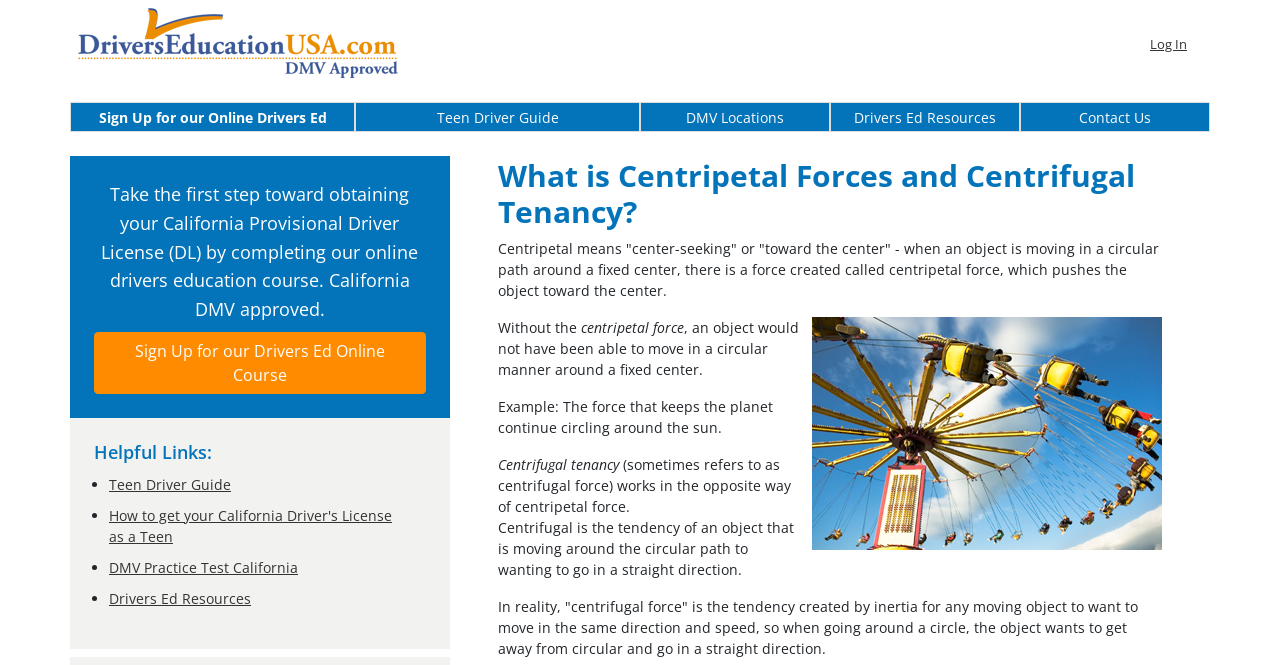Given the element description "Log In", identify the bounding box of the corresponding UI element.

[0.898, 0.053, 0.927, 0.08]